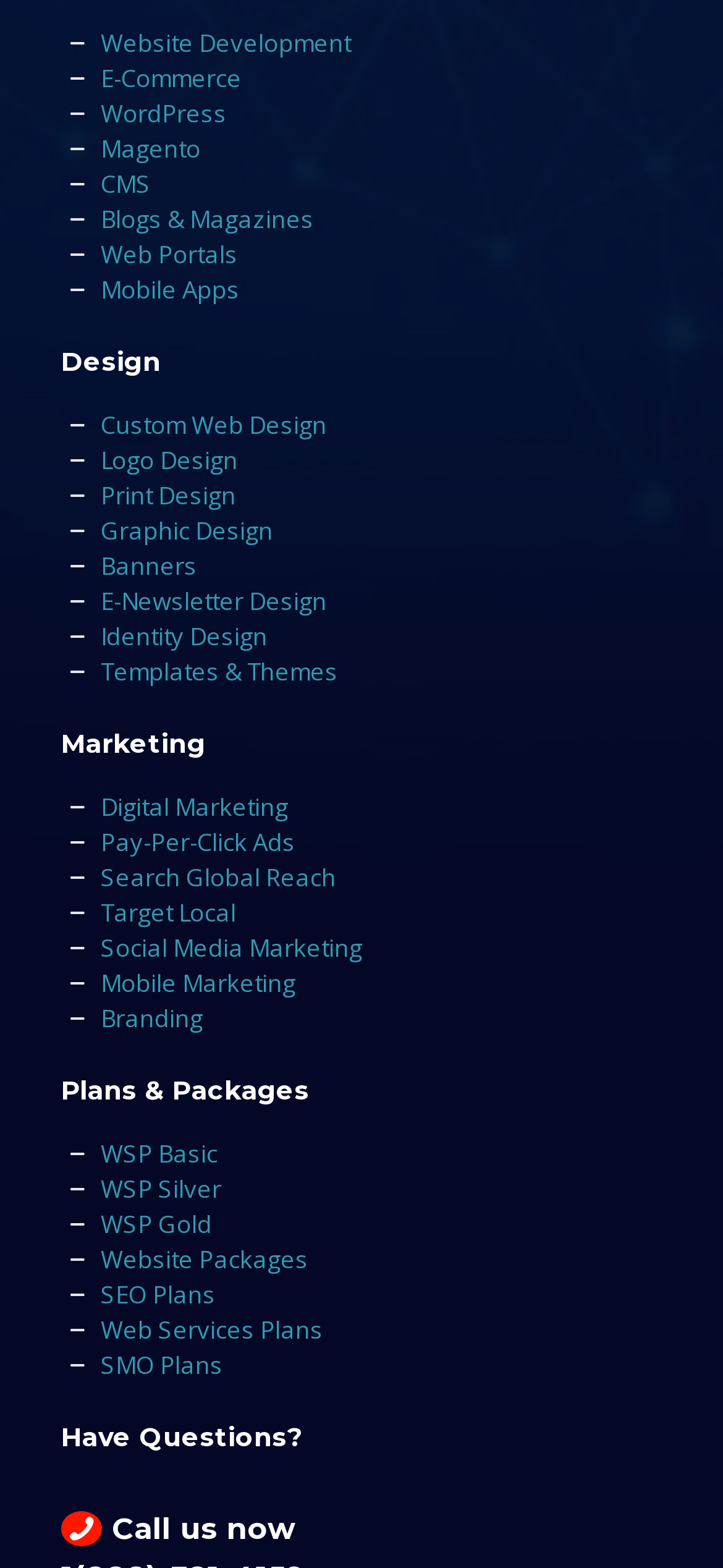What is the last link under 'Marketing'?
Please give a detailed and thorough answer to the question, covering all relevant points.

I looked at the links under the 'Marketing' heading and found that the last link is 'Branding'.